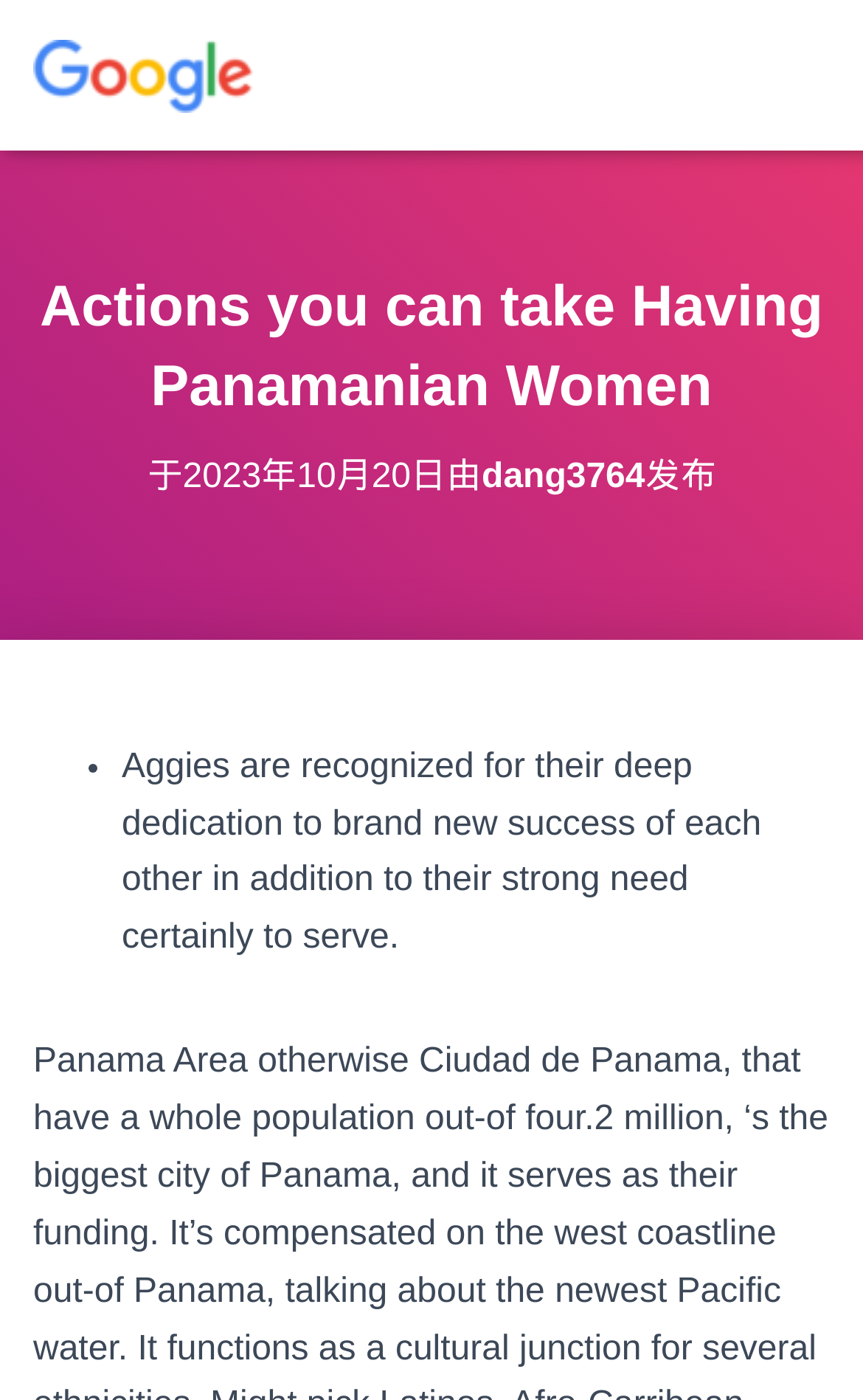What is the main characteristic of Aggies?
Please answer the question with a detailed response using the information from the screenshot.

The main characteristic of Aggies can be found in the static text, which states 'Aggies are recognized for their deep dedication to brand new success of each other in addition to their strong need certainly to serve.' This suggests that Aggies are known for their dedication to helping each other succeed.